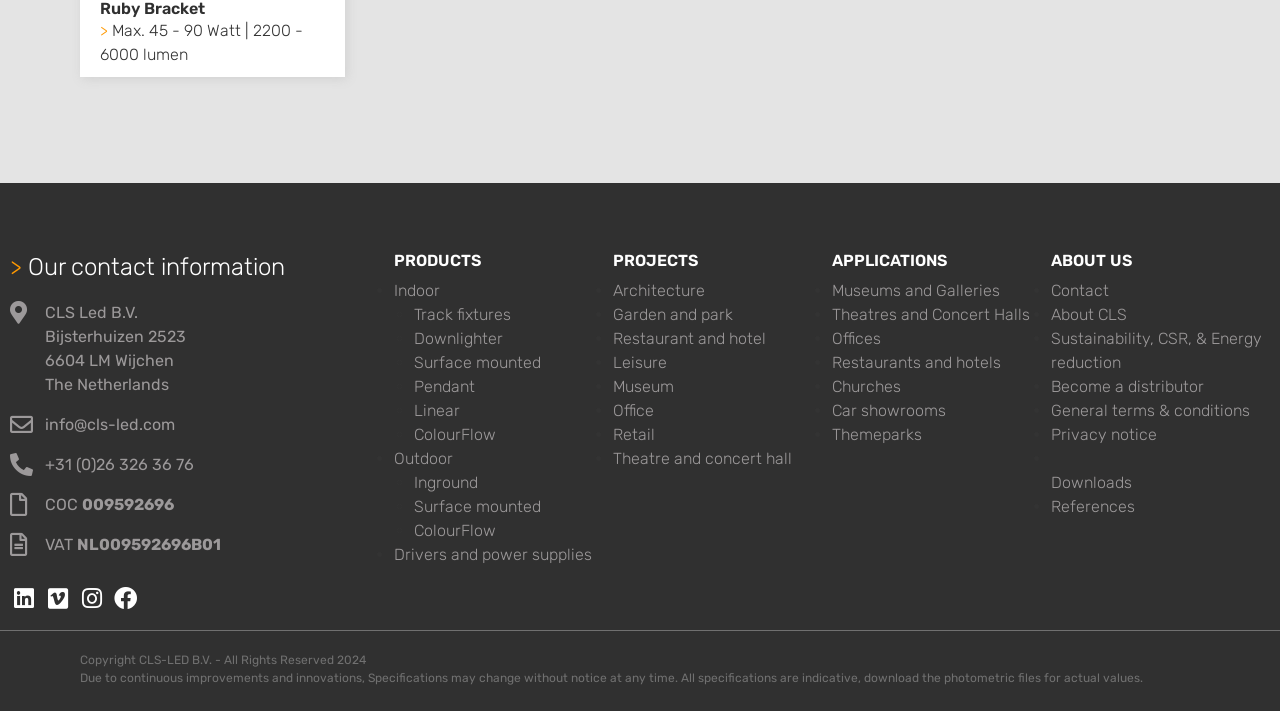Determine the bounding box coordinates of the clickable region to follow the instruction: "View contact information".

[0.008, 0.355, 0.292, 0.395]